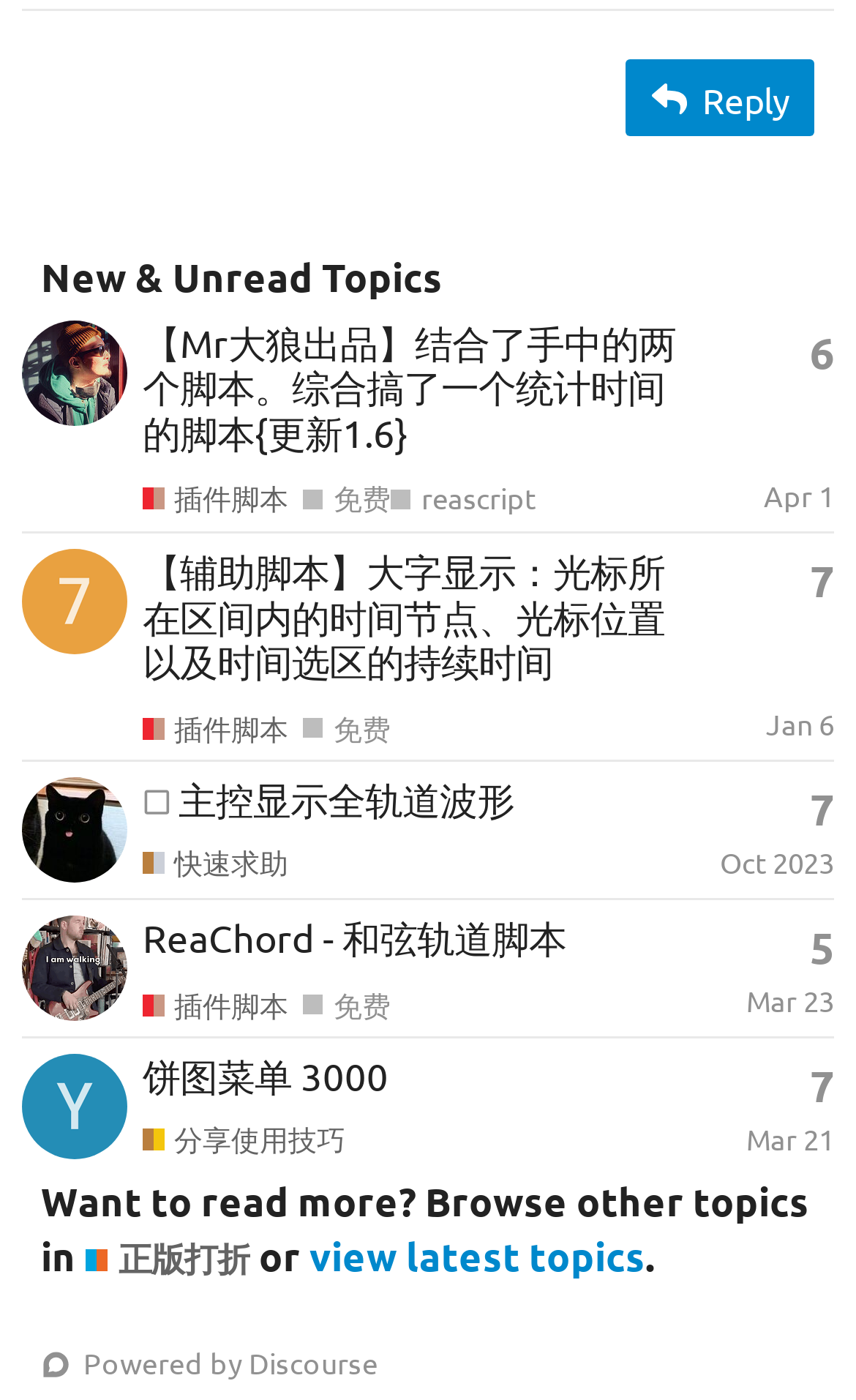What is the latest topic created?
Your answer should be a single word or phrase derived from the screenshot.

Mar 21, 2024